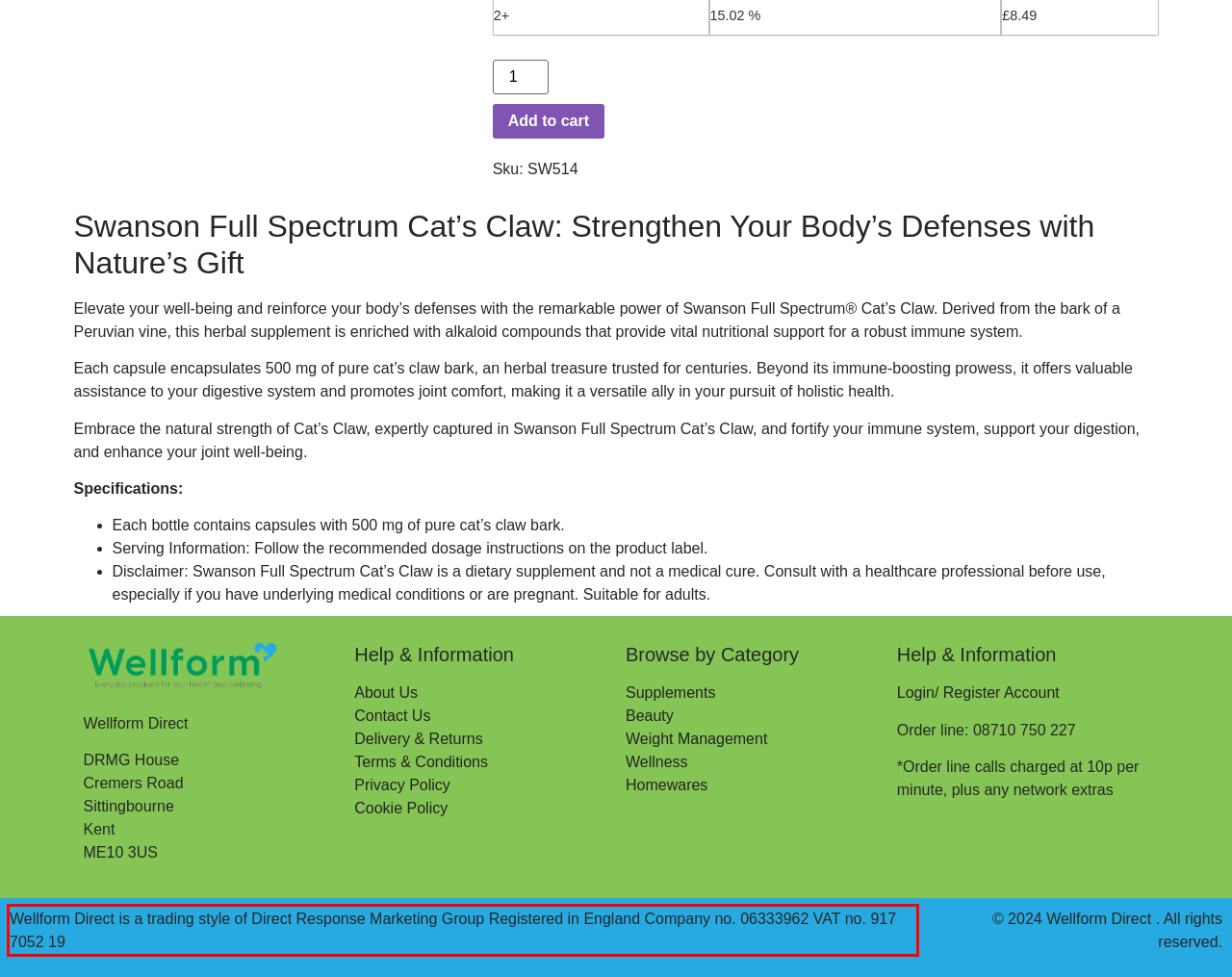You have a screenshot of a webpage with a UI element highlighted by a red bounding box. Use OCR to obtain the text within this highlighted area.

Wellform Direct is a trading style of Direct Response Marketing Group Registered in England Company no. 06333962 VAT no. 917 7052 19